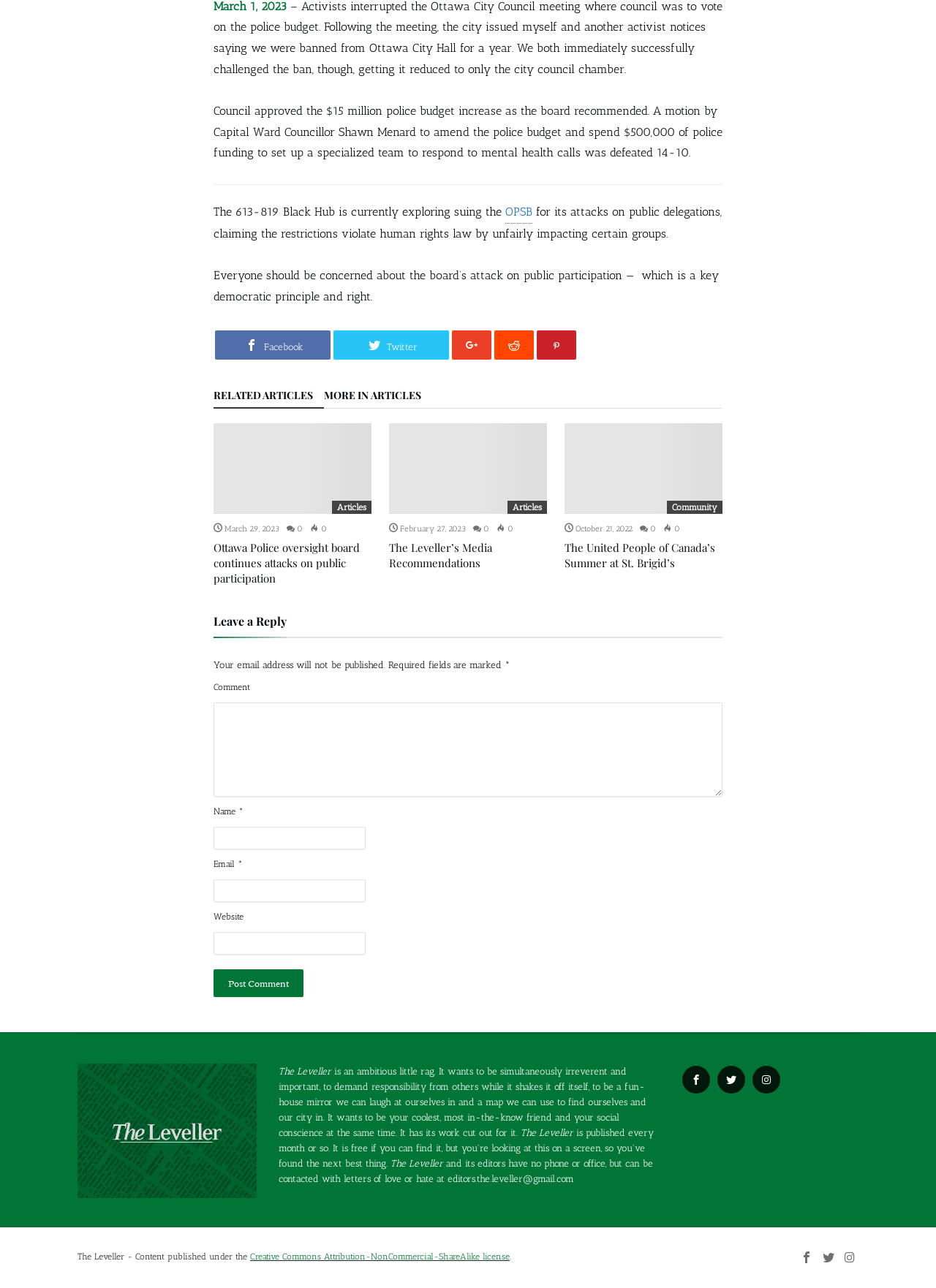Locate the bounding box for the described UI element: "name="submit" value="Post Comment"". Ensure the coordinates are four float numbers between 0 and 1, formatted as [left, top, right, bottom].

[0.228, 0.753, 0.324, 0.774]